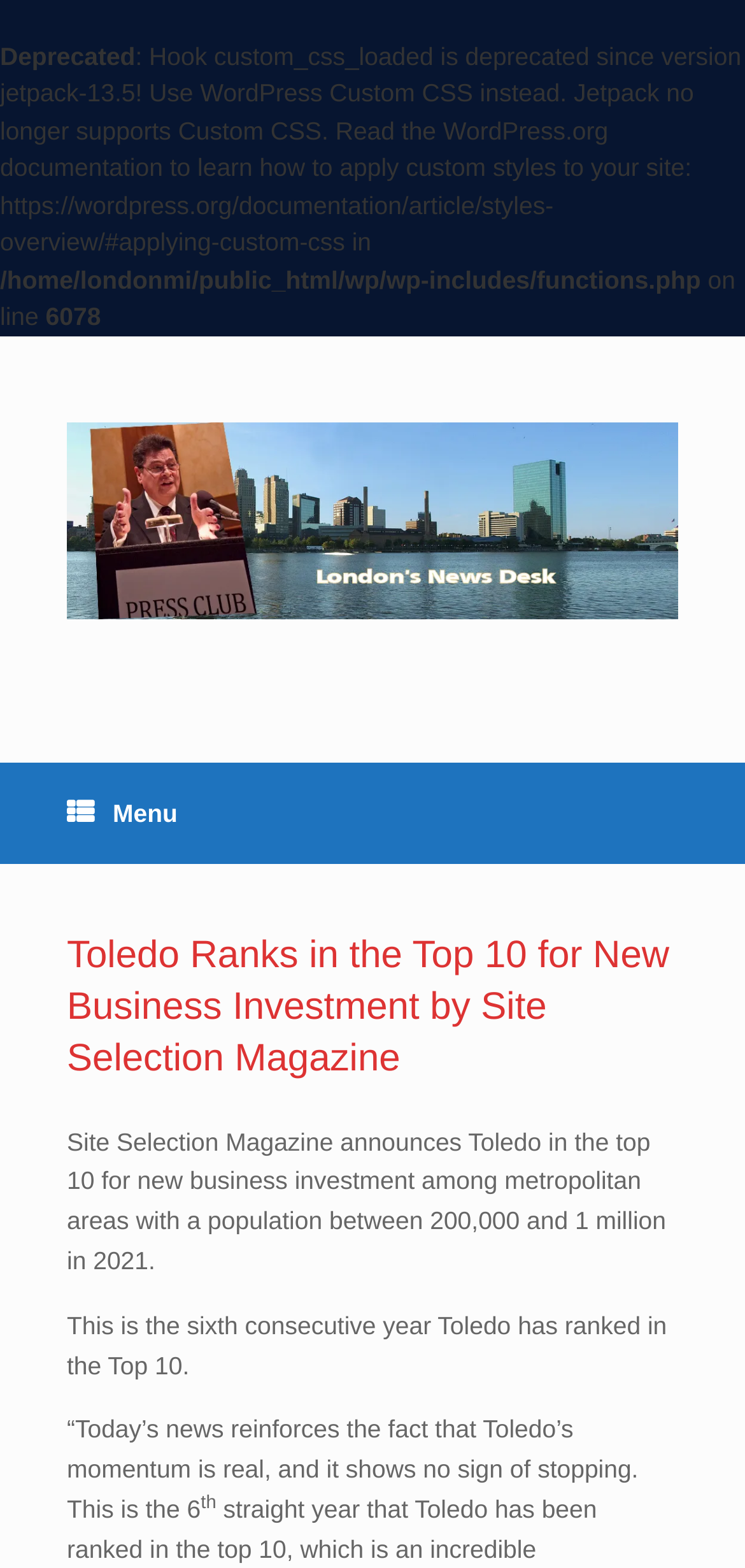How many consecutive years has Toledo ranked in the Top 10?
Refer to the image and provide a detailed answer to the question.

The webpage states that this is the sixth consecutive year Toledo has ranked in the Top 10, indicating that Toledo has consistently been among the top 10 in new business investment for six years in a row.